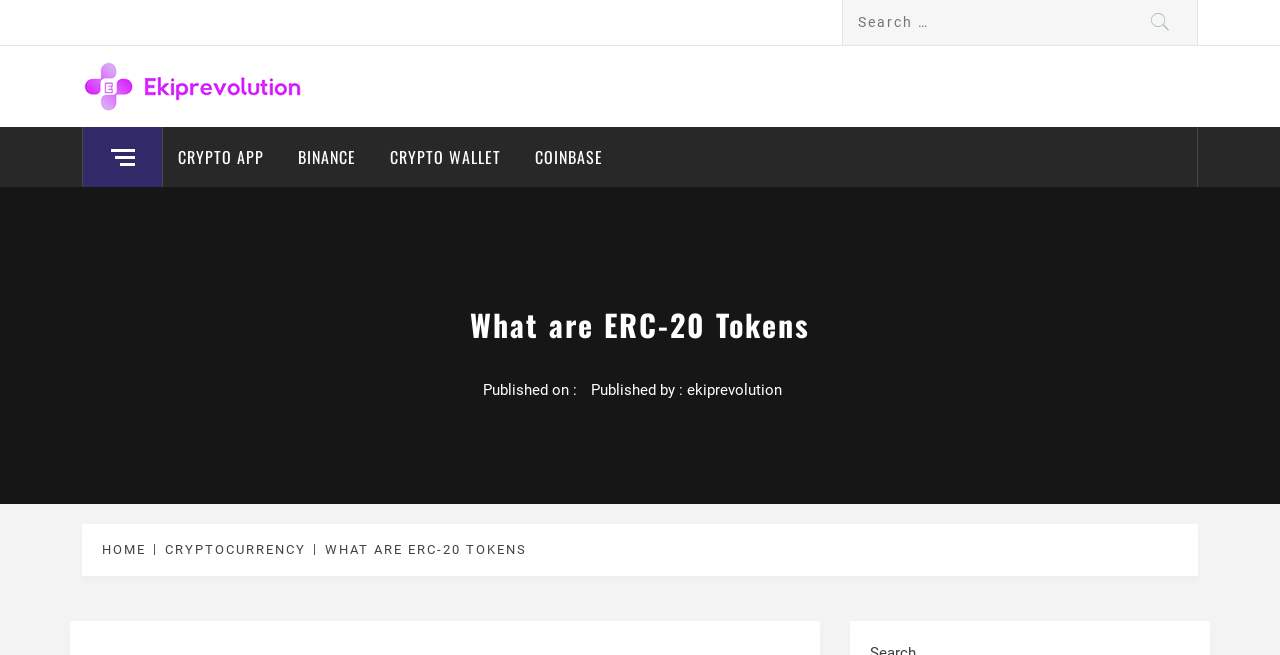What is the purpose of the search box?
Examine the image closely and answer the question with as much detail as possible.

The search box is located at the top of the webpage, and it has a label 'Search for:' next to it. This suggests that the user can input a query to search for specific tokens or information related to ERC-20 tokens.